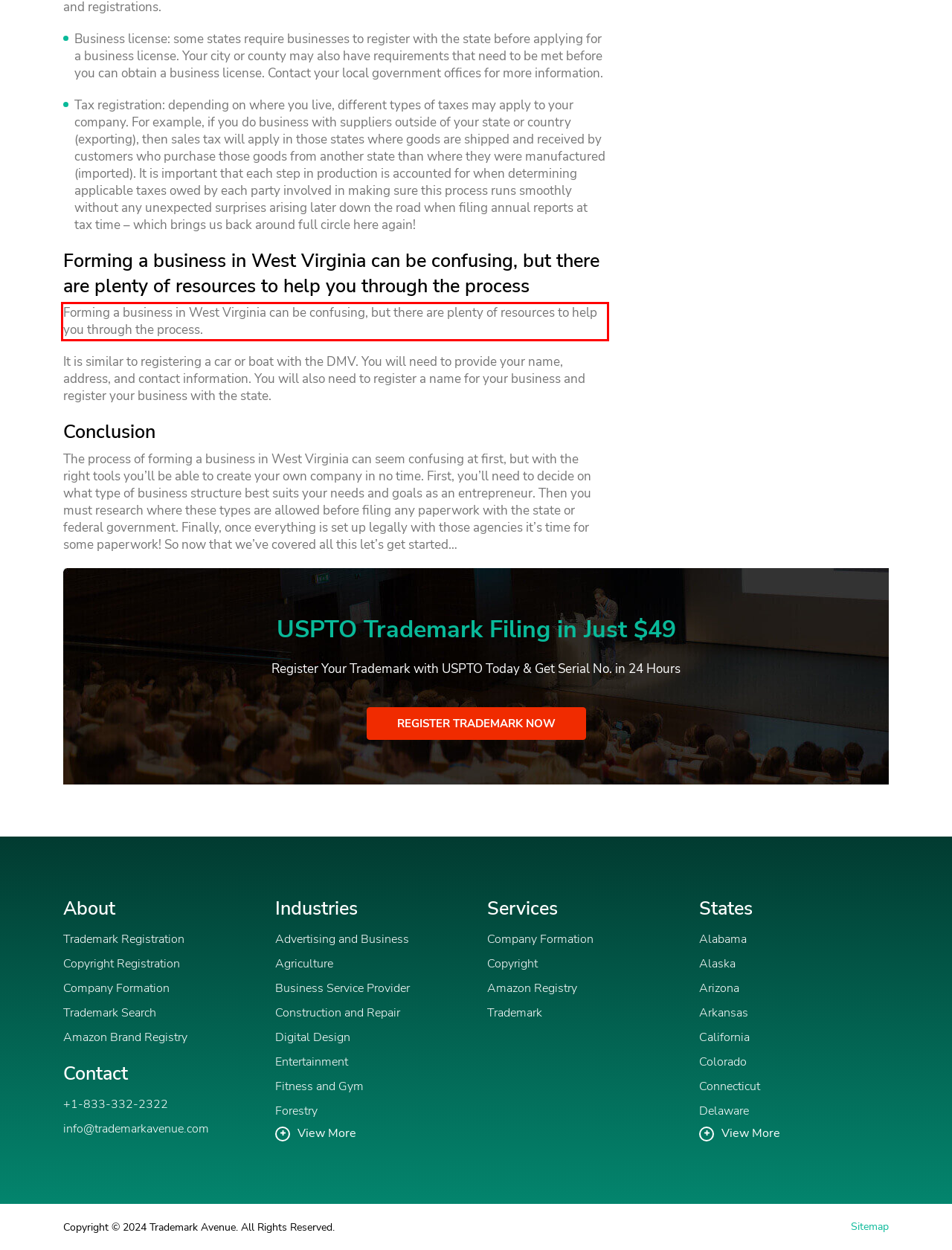Please identify and extract the text content from the UI element encased in a red bounding box on the provided webpage screenshot.

Forming a business in West Virginia can be confusing, but there are plenty of resources to help you through the process.